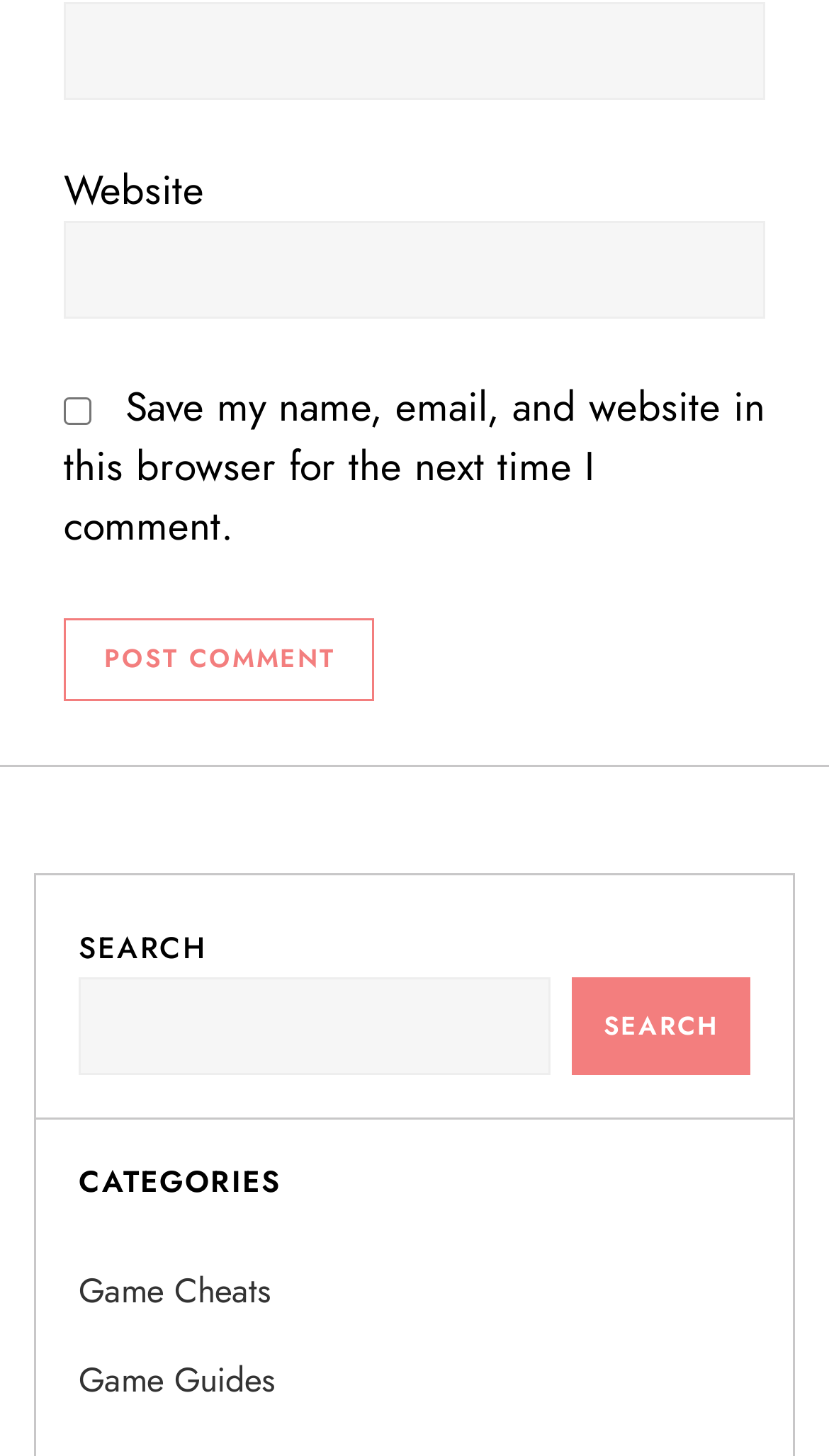Please provide the bounding box coordinates in the format (top-left x, top-left y, bottom-right x, bottom-right y). Remember, all values are floating point numbers between 0 and 1. What is the bounding box coordinate of the region described as: Search

[0.689, 0.672, 0.905, 0.739]